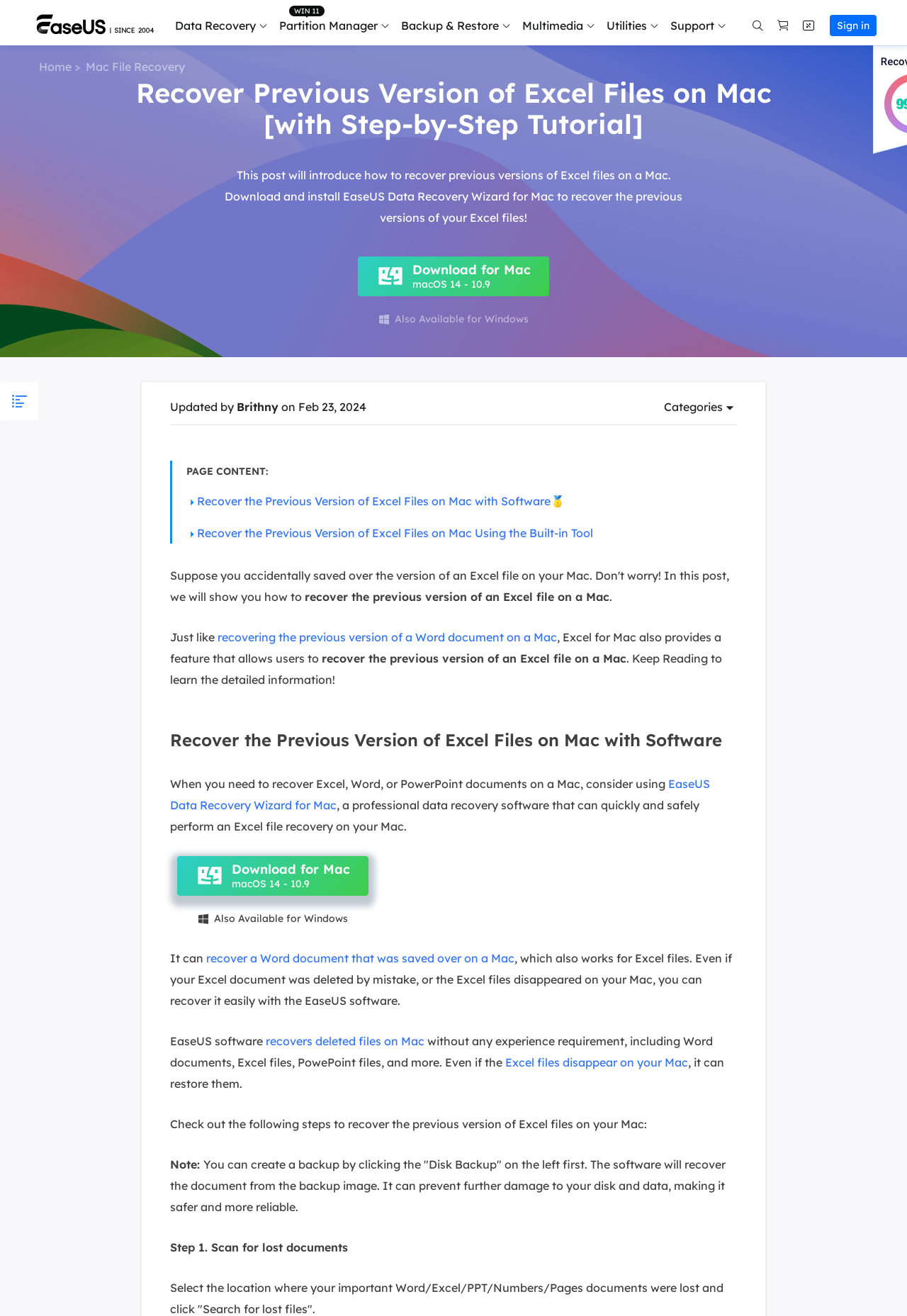From the given element description: "Online Video Repair", find the bounding box for the UI element. Provide the coordinates as four float numbers between 0 and 1, in the order [left, top, right, bottom].

[0.555, 0.171, 0.674, 0.181]